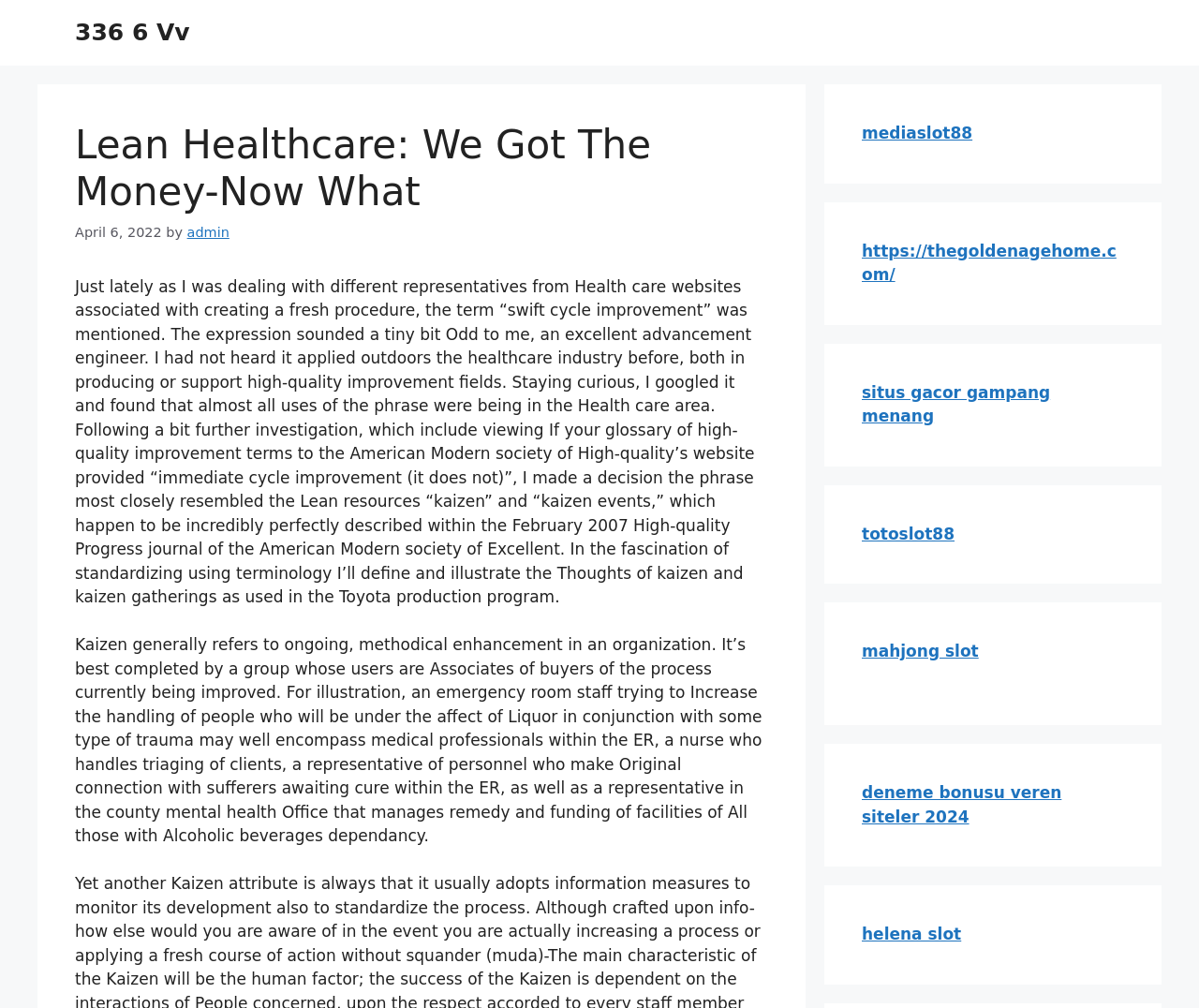Locate the bounding box coordinates of the area that needs to be clicked to fulfill the following instruction: "Click the '336 6 Vv' link". The coordinates should be in the format of four float numbers between 0 and 1, namely [left, top, right, bottom].

[0.062, 0.019, 0.158, 0.046]